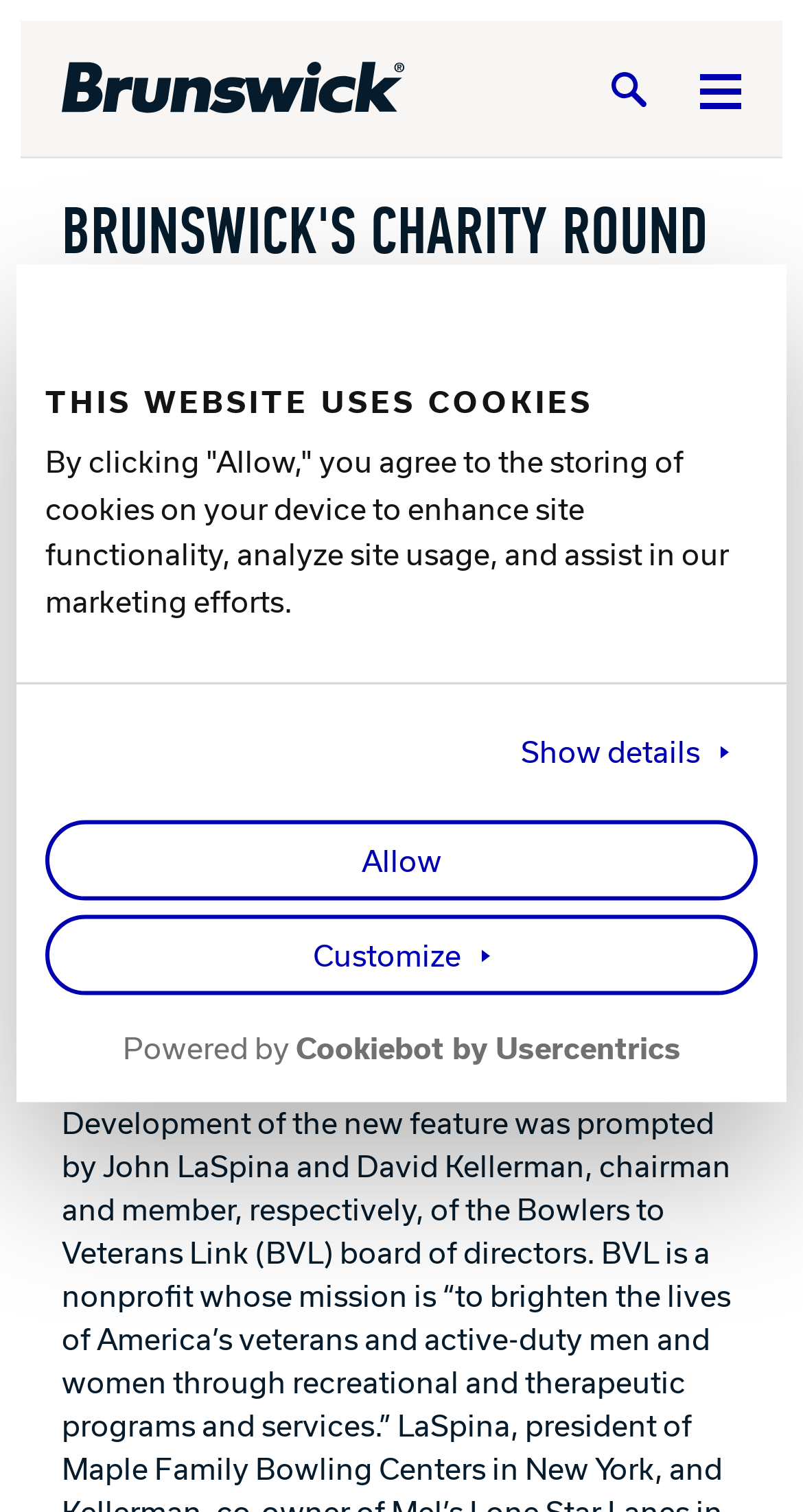Kindly determine the bounding box coordinates of the area that needs to be clicked to fulfill this instruction: "Customize cookie settings".

[0.056, 0.605, 0.944, 0.658]